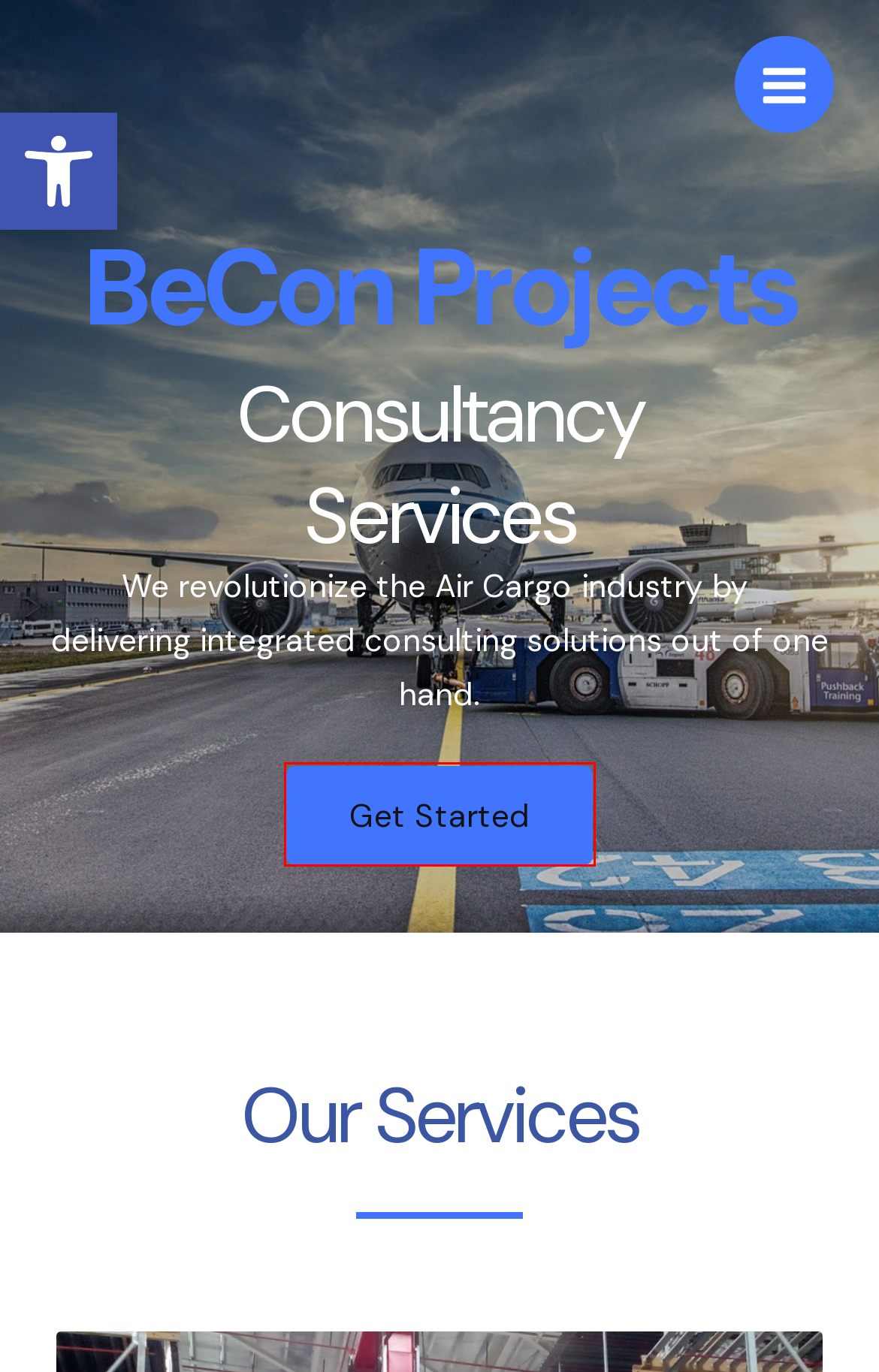You are given a screenshot of a webpage with a red rectangle bounding box around an element. Choose the best webpage description that matches the page after clicking the element in the bounding box. Here are the candidates:
A. Our Partners - BeCon Projects
B. About - BeCon Projects
C. Contact - BeCon Projects
D. Services - BeCon Projects
E. Blog Archives - BeCon Projects
F. Privacy Policy - BeCon Projects
G. Imprint - BeCon Projects
H. References - BeCon Projects

D